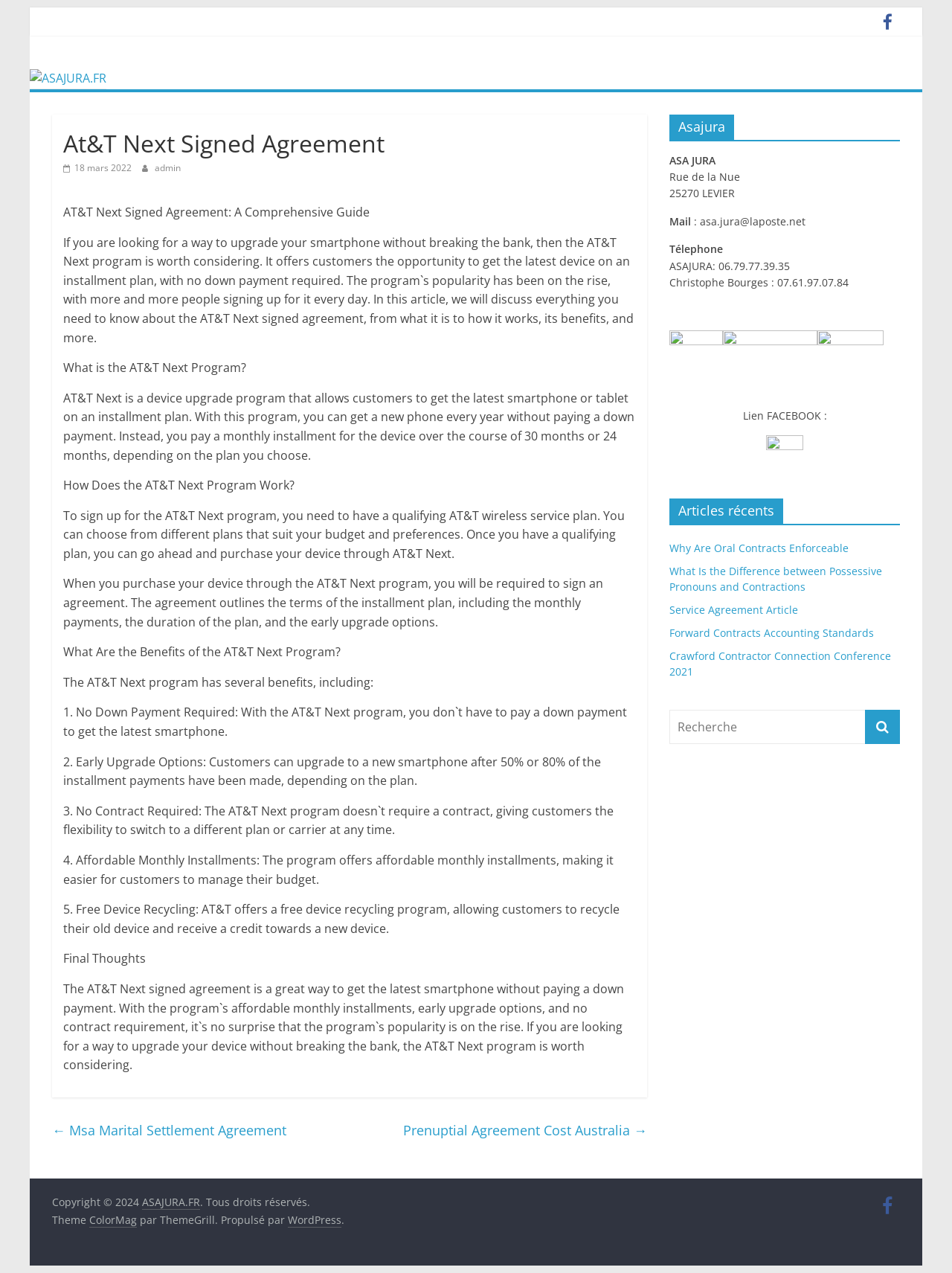Construct a comprehensive description capturing every detail on the webpage.

The webpage is about the AT&T Next signed agreement, a comprehensive guide to understanding the program. At the top of the page, there is a link to skip to the content and a logo with the text "ASAJURA.FR". Below the logo, there is an article with a heading "At&T Next Signed Agreement" and a brief description of the program.

The article is divided into sections, including "What is the AT&T Next Program?", "How Does the AT&T Next Program Work?", "What Are the Benefits of the AT&T Next Program?", and "Final Thoughts". Each section provides detailed information about the program, including its benefits, such as no down payment required, early upgrade options, and affordable monthly installments.

On the right side of the page, there is a complementary section with the heading "Asajura" and contact information, including an address, email, and phone numbers. Below the contact information, there are links to recent articles and a search box.

At the bottom of the page, there is a copyright notice and links to the website's theme and platform, WordPress. There are also links to other related articles, such as "Why Are Oral Contracts Enforceable" and "Service Agreement Article".